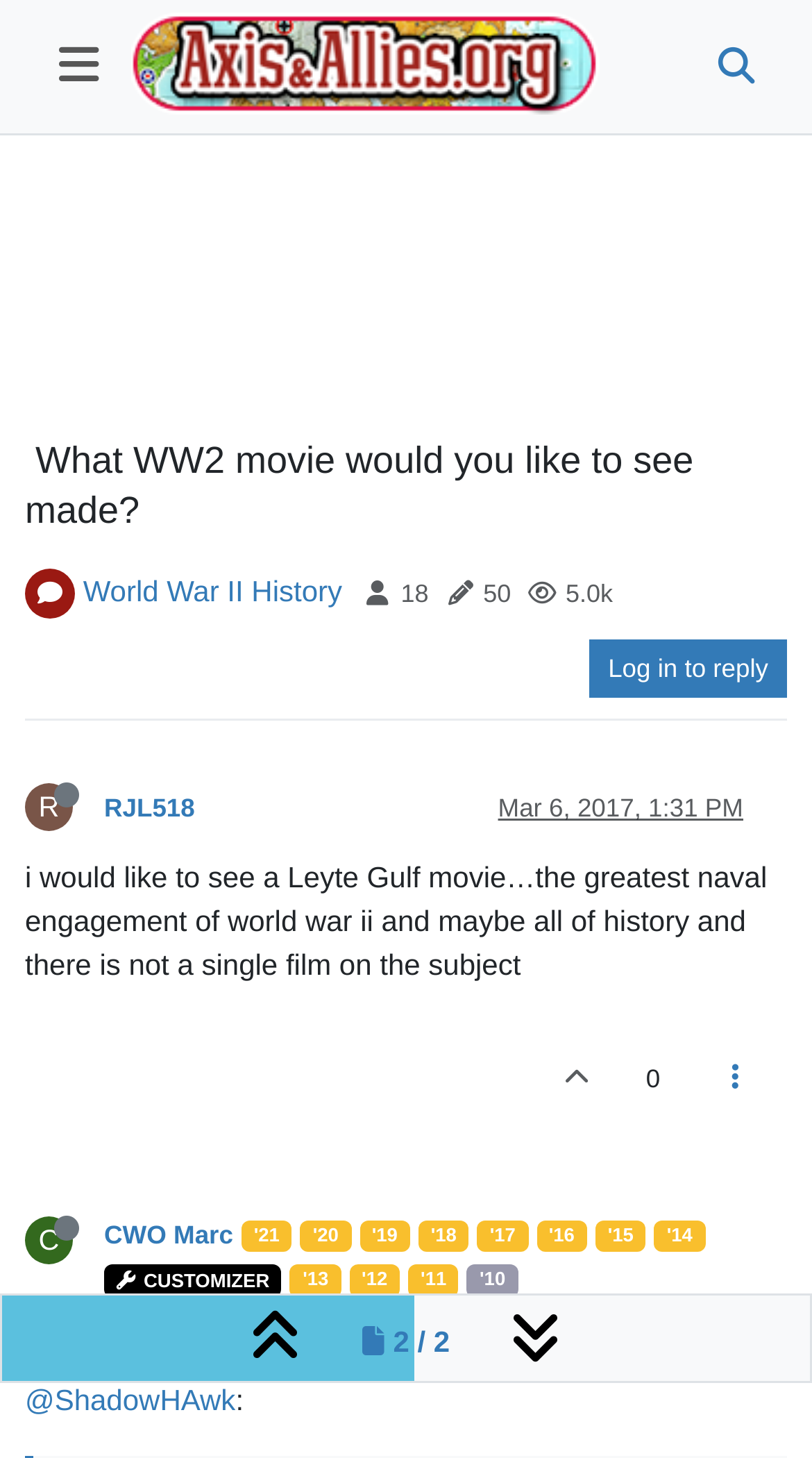Specify the bounding box coordinates of the element's area that should be clicked to execute the given instruction: "Read the post from RJL518". The coordinates should be four float numbers between 0 and 1, i.e., [left, top, right, bottom].

[0.128, 0.545, 0.24, 0.565]